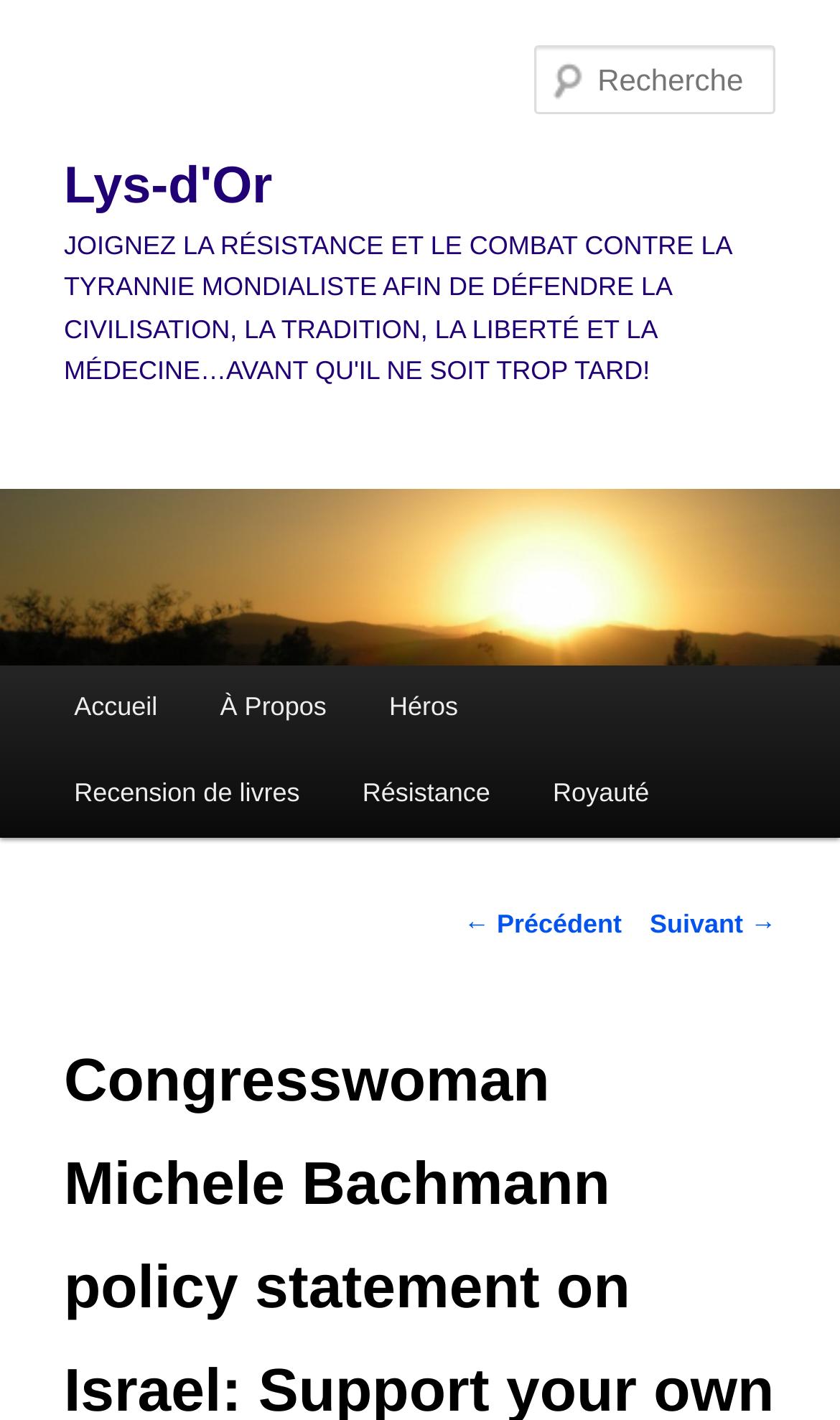Please provide the bounding box coordinates for the element that needs to be clicked to perform the instruction: "View book reviews". The coordinates must consist of four float numbers between 0 and 1, formatted as [left, top, right, bottom].

[0.051, 0.529, 0.394, 0.59]